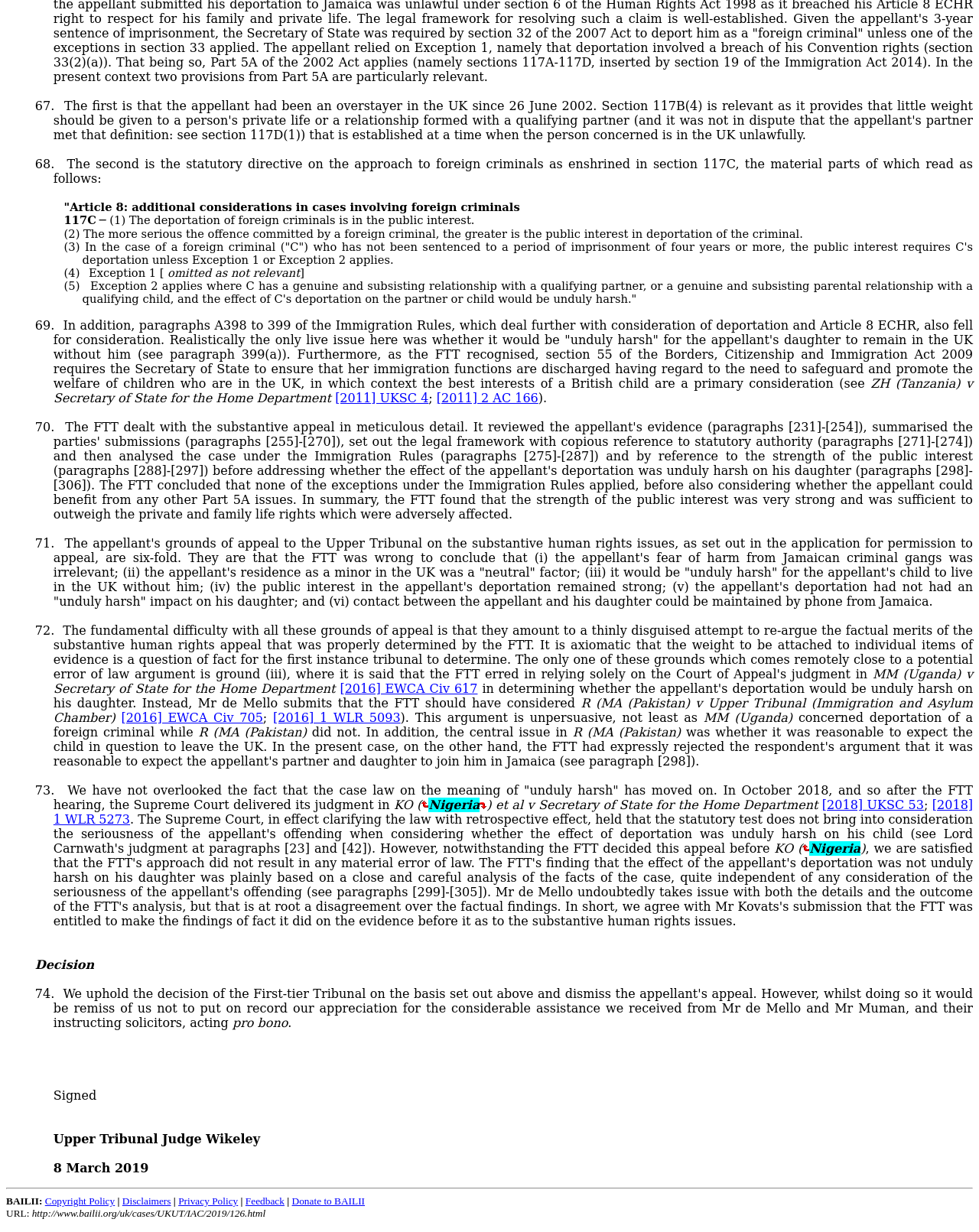Please specify the bounding box coordinates of the clickable section necessary to execute the following command: "Visit the about page".

None